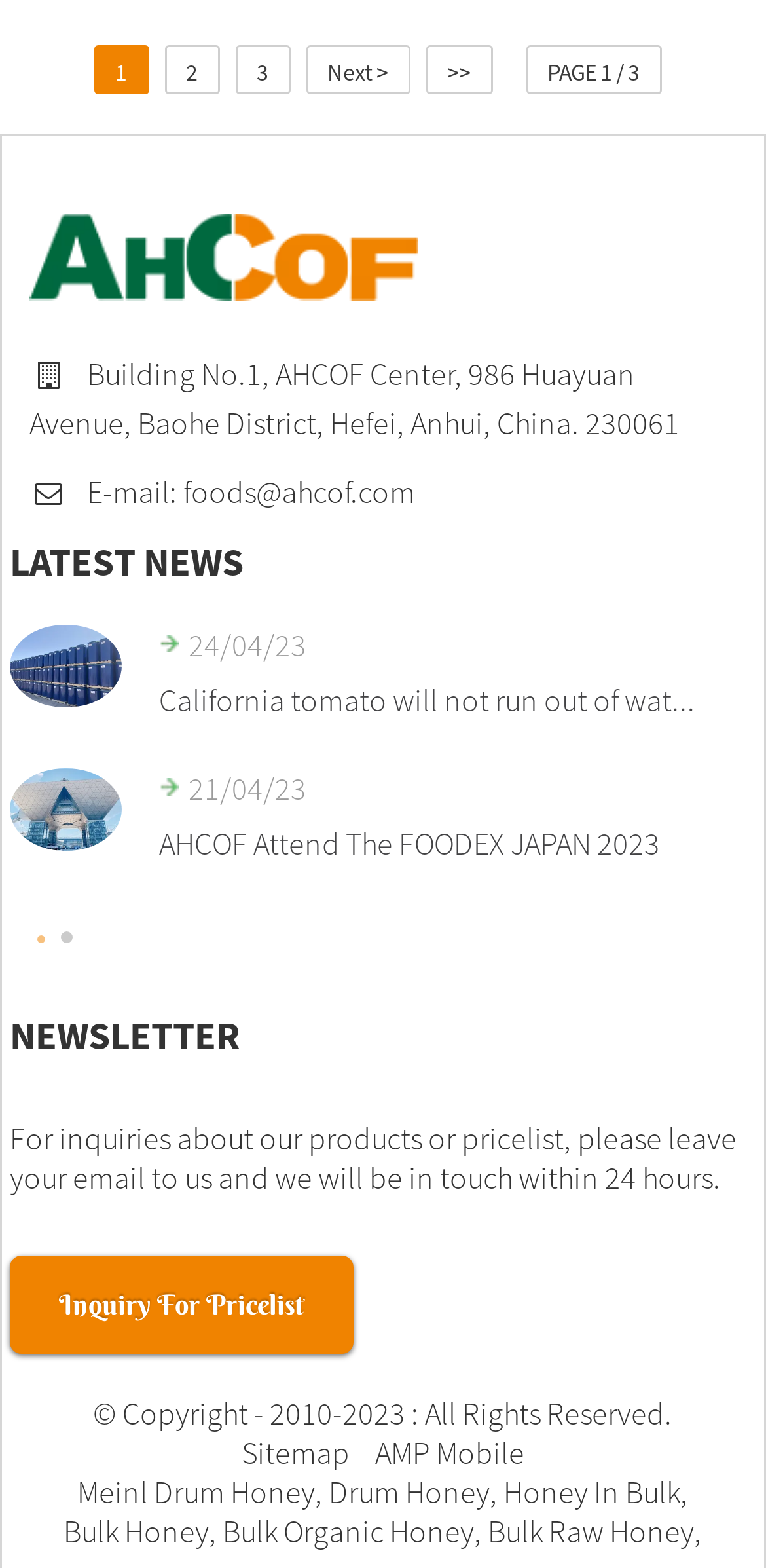Identify the bounding box coordinates for the region to click in order to carry out this instruction: "Check the 'Bulk Organic Honey' link". Provide the coordinates using four float numbers between 0 and 1, formatted as [left, top, right, bottom].

[0.291, 0.963, 0.619, 0.988]